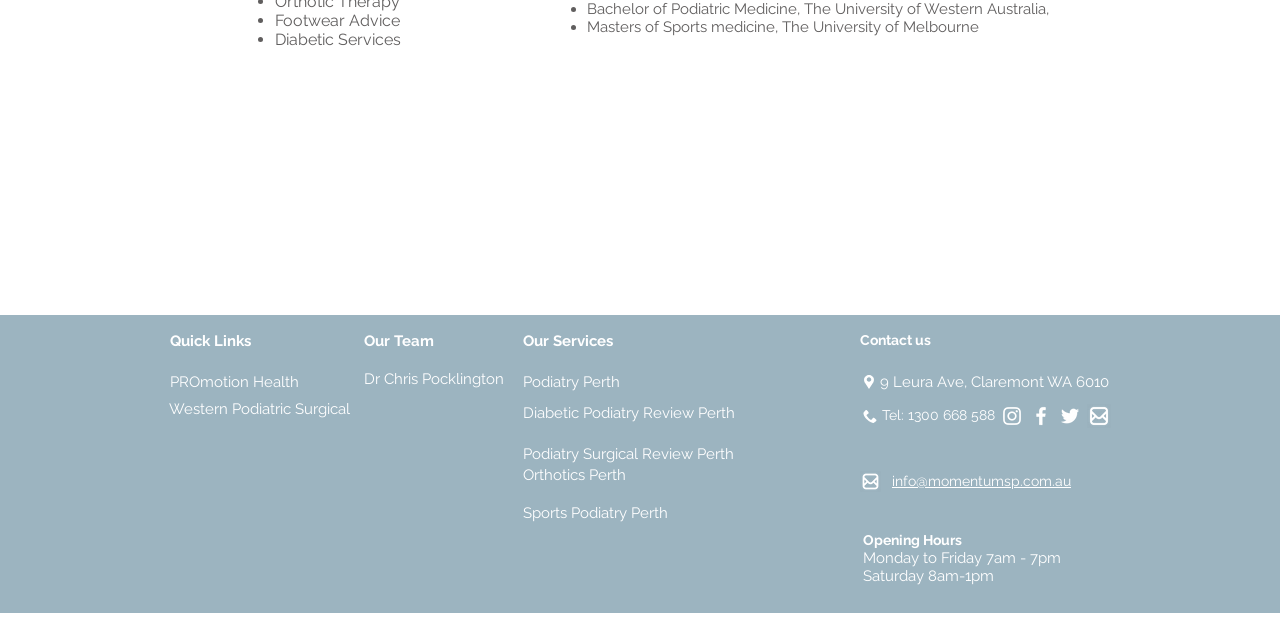Identify the bounding box coordinates for the UI element described as: "info@momentumsp.com.au". The coordinates should be provided as four floats between 0 and 1: [left, top, right, bottom].

[0.697, 0.739, 0.837, 0.764]